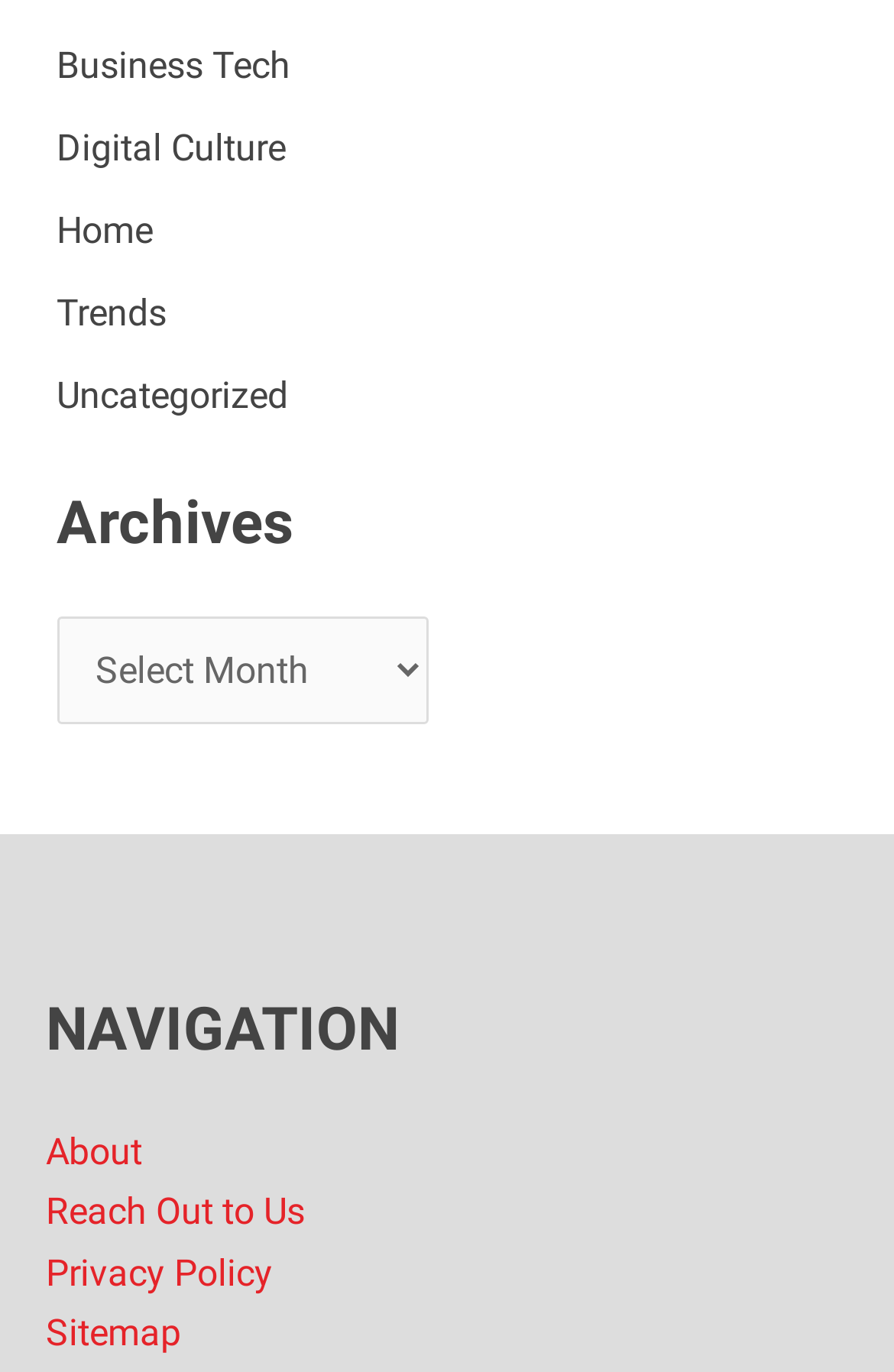Identify the bounding box coordinates of the clickable region necessary to fulfill the following instruction: "select Archives". The bounding box coordinates should be four float numbers between 0 and 1, i.e., [left, top, right, bottom].

[0.063, 0.449, 0.479, 0.528]